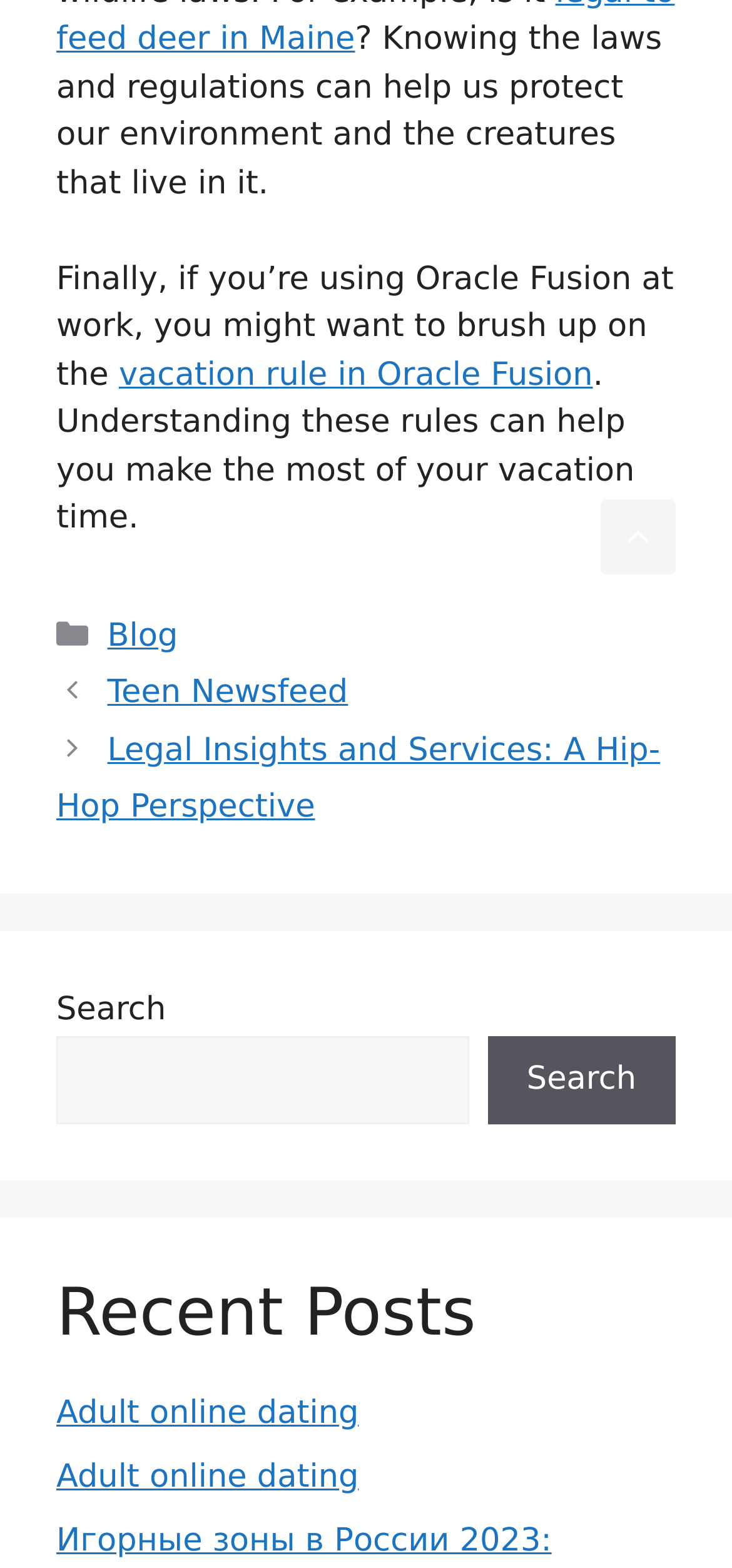Determine the bounding box coordinates of the area to click in order to meet this instruction: "Learn more about the organization".

None